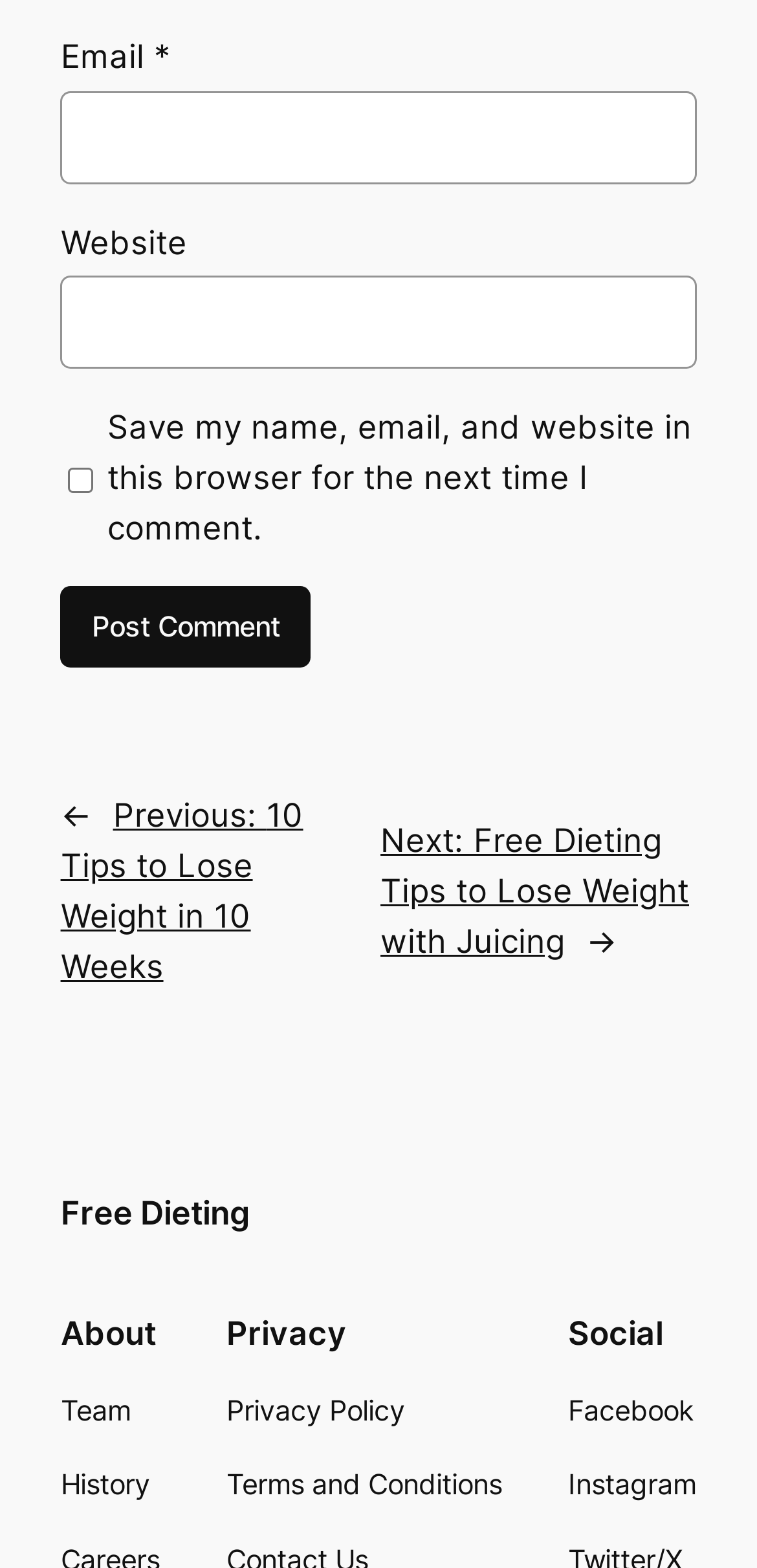Observe the image and answer the following question in detail: What is the label of the button?

The button has a label 'Post Comment' which is indicated by the button element with bounding box coordinates [0.08, 0.374, 0.411, 0.425].